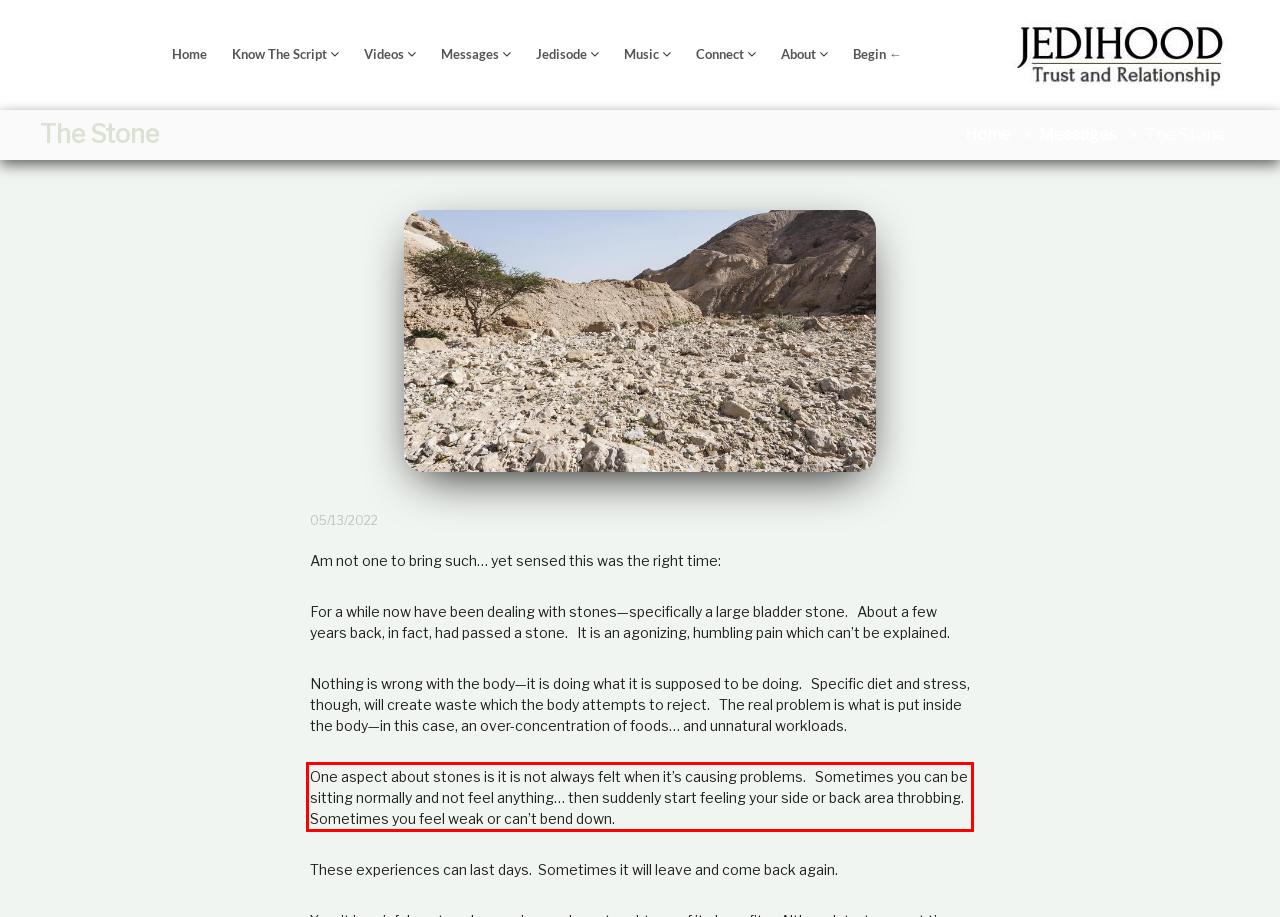With the given screenshot of a webpage, locate the red rectangle bounding box and extract the text content using OCR.

One aspect about stones is it is not always felt when it’s causing problems. Sometimes you can be sitting normally and not feel anything… then suddenly start feeling your side or back area throbbing. Sometimes you feel weak or can’t bend down.